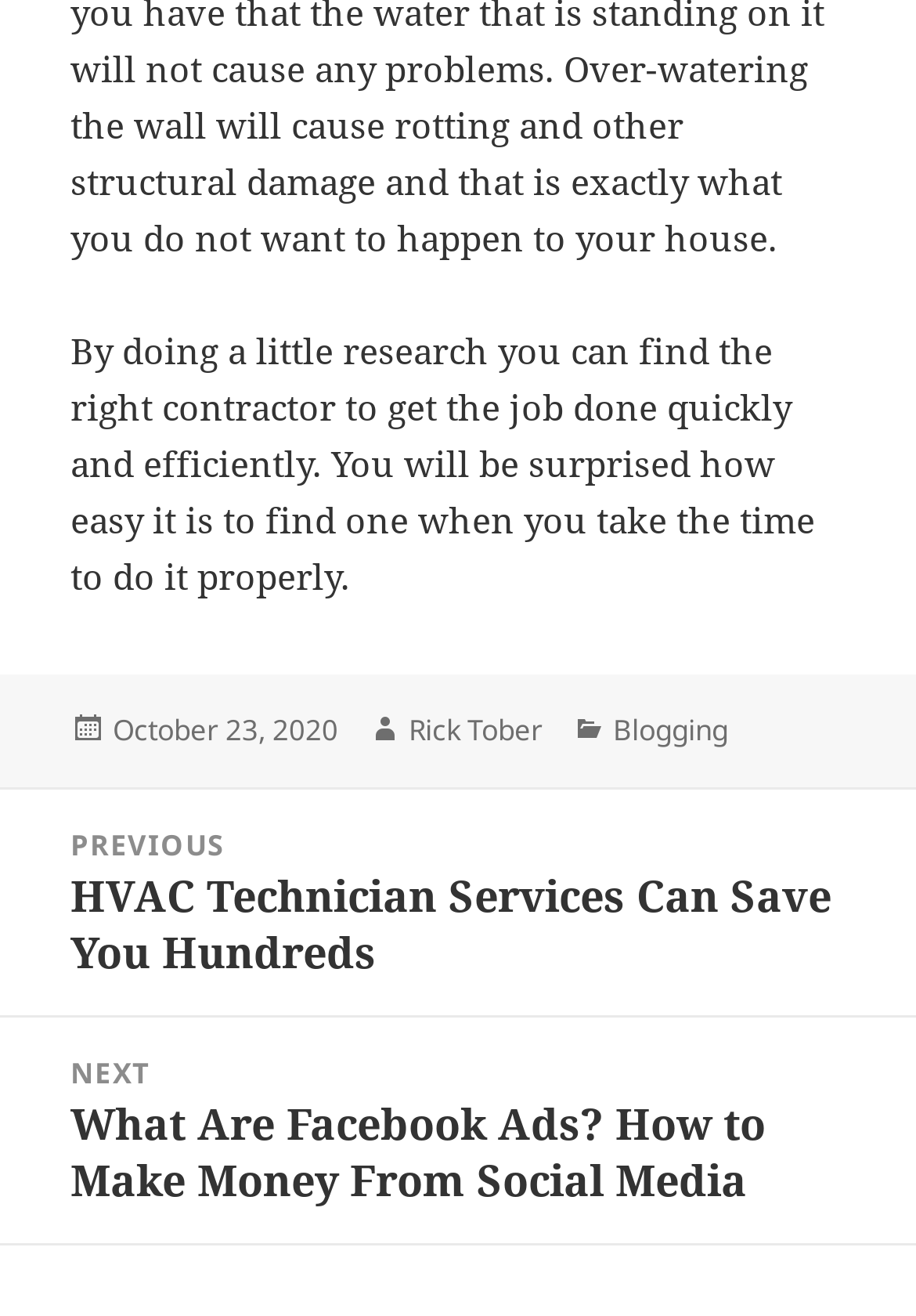Please analyze the image and provide a thorough answer to the question:
When was the current article posted?

The posting date of the current article can be found in the footer section, where it is mentioned as 'Posted on October 23, 2020'.